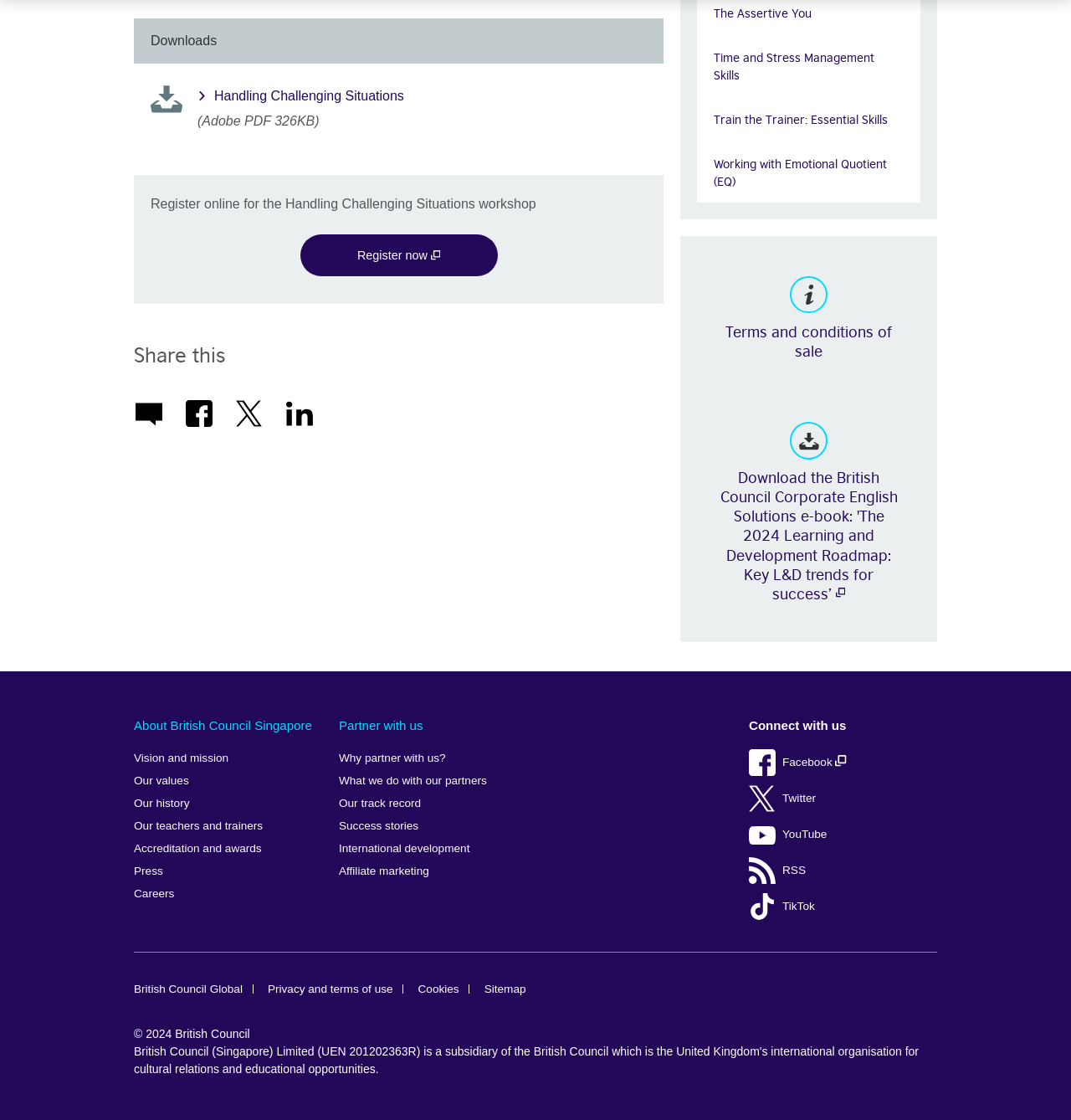Please identify the bounding box coordinates of the element that needs to be clicked to execute the following command: "Connect with the British Council on Facebook". Provide the bounding box using four float numbers between 0 and 1, formatted as [left, top, right, bottom].

[0.699, 0.667, 0.867, 0.695]